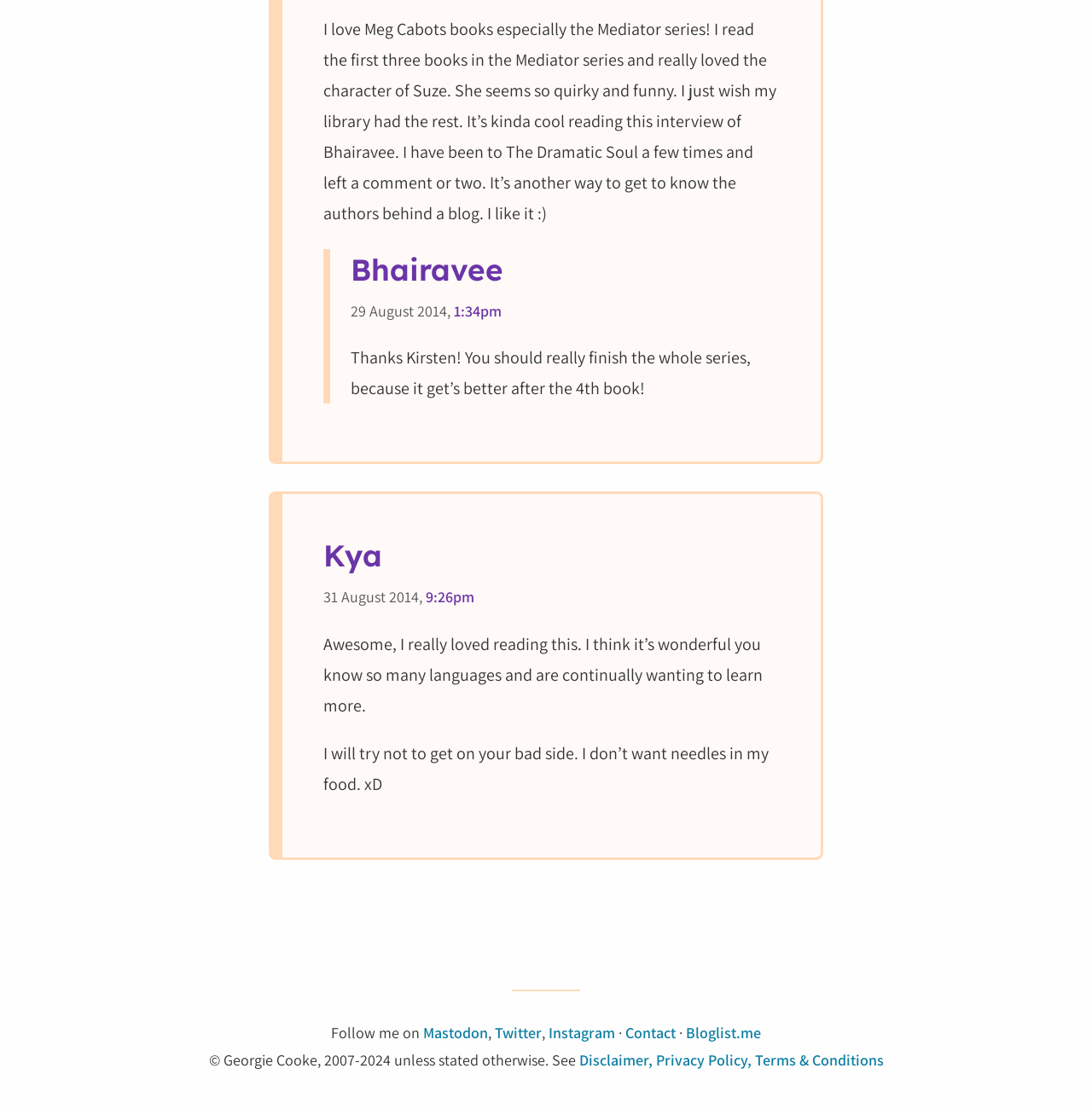Determine the bounding box coordinates of the section I need to click to execute the following instruction: "Read Disclaimer, Privacy Policy, Terms & Conditions". Provide the coordinates as four float numbers between 0 and 1, i.e., [left, top, right, bottom].

[0.53, 0.947, 0.809, 0.965]